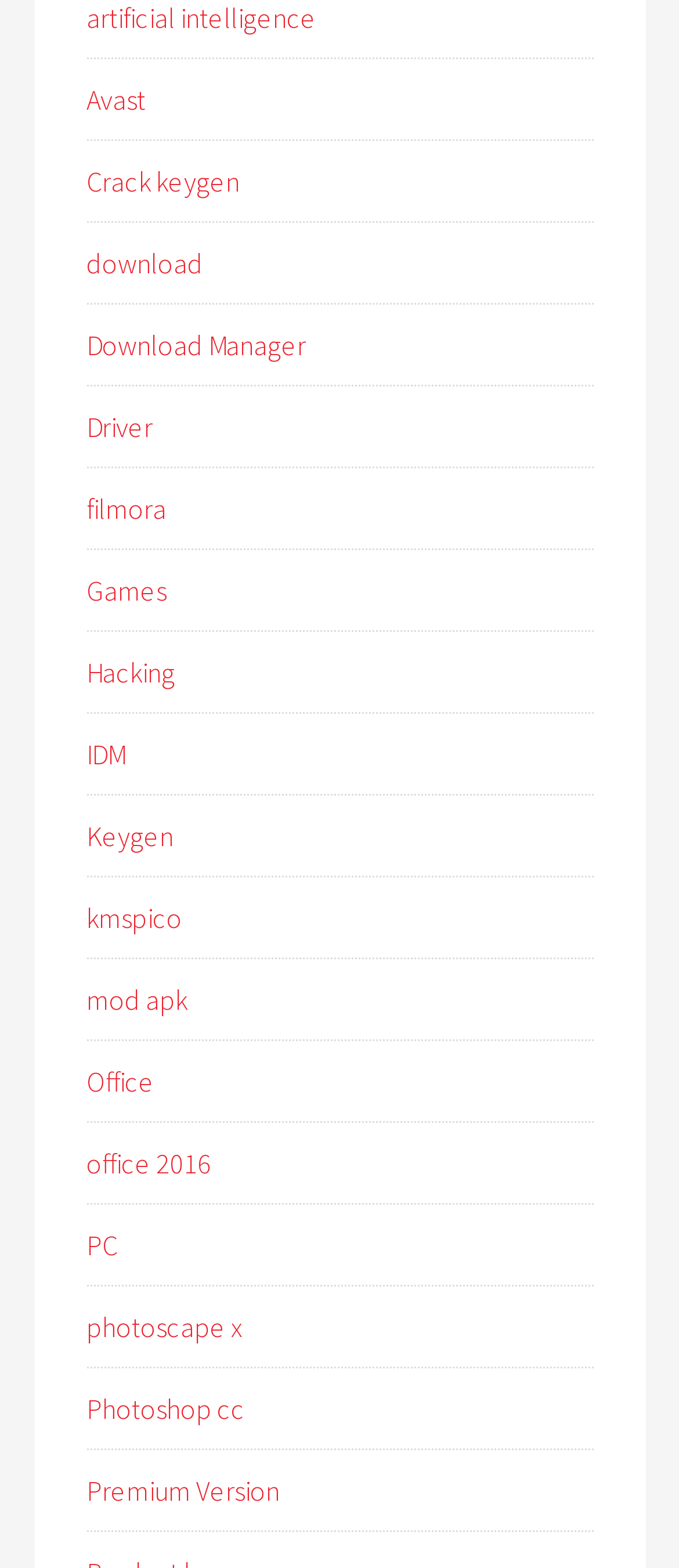Point out the bounding box coordinates of the section to click in order to follow this instruction: "explore photoshop cc".

[0.127, 0.888, 0.36, 0.91]